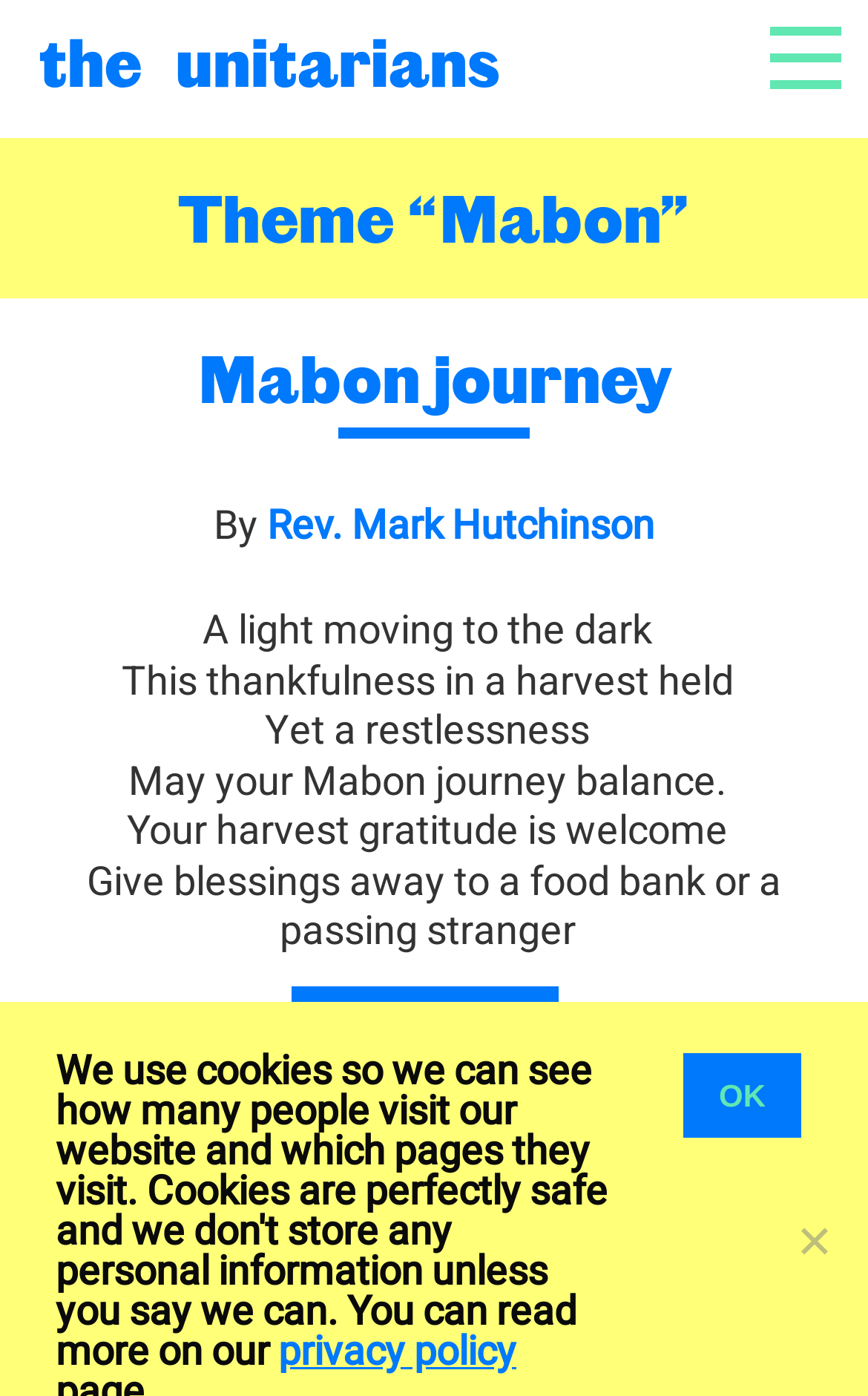Please examine the image and provide a detailed answer to the question: What is suggested to do on the Mabon journey?

On the Mabon journey, it is suggested to give blessings away to a food bank or a passing stranger, which is indicated by the text 'Give blessings away to a food bank or a passing stranger' on the webpage.